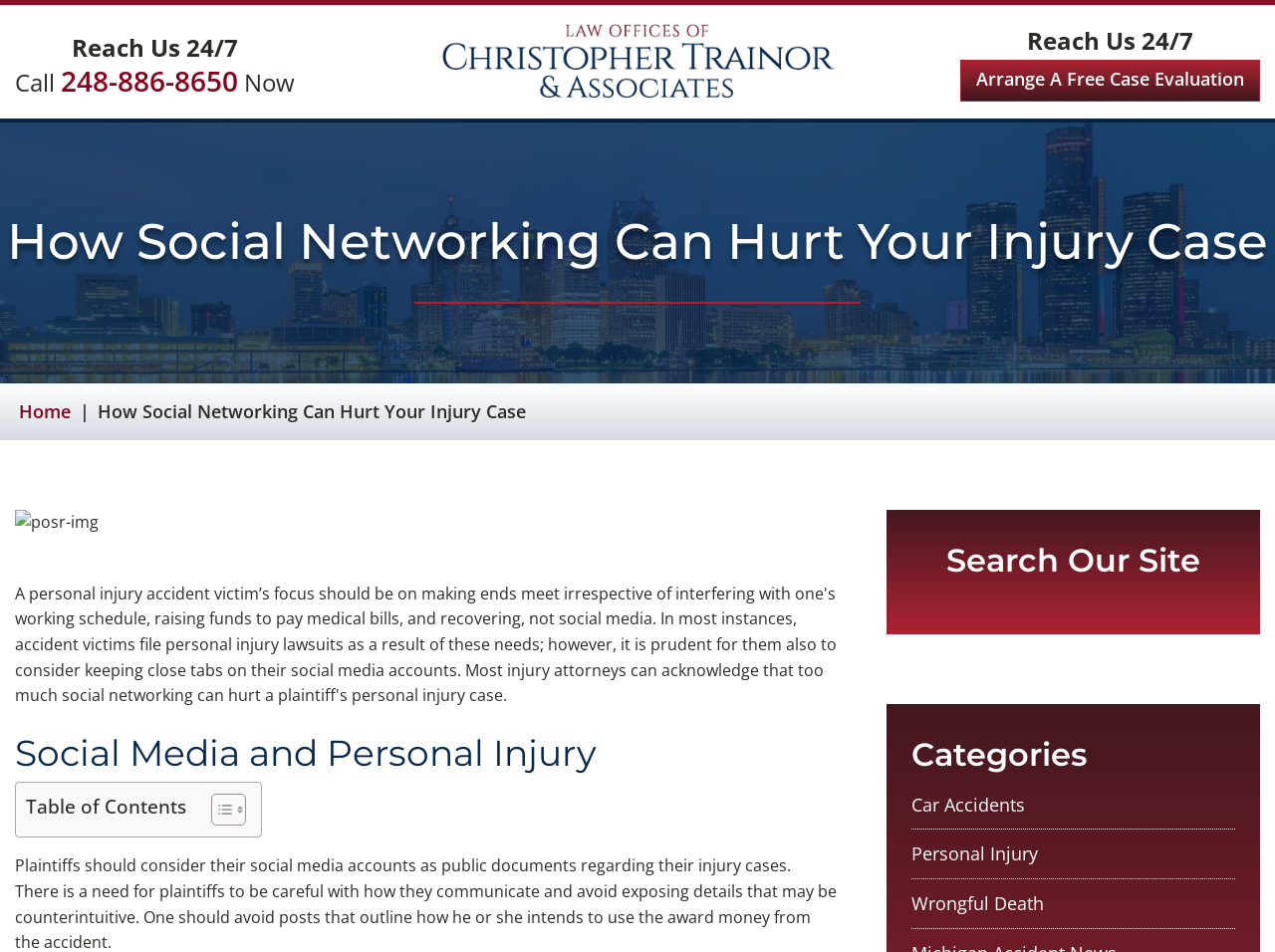Refer to the screenshot and give an in-depth answer to this question: What is the phone number to call for a free case evaluation?

I found the phone number by looking at the element with the text 'Call' and the link next to it, which contains the phone number.